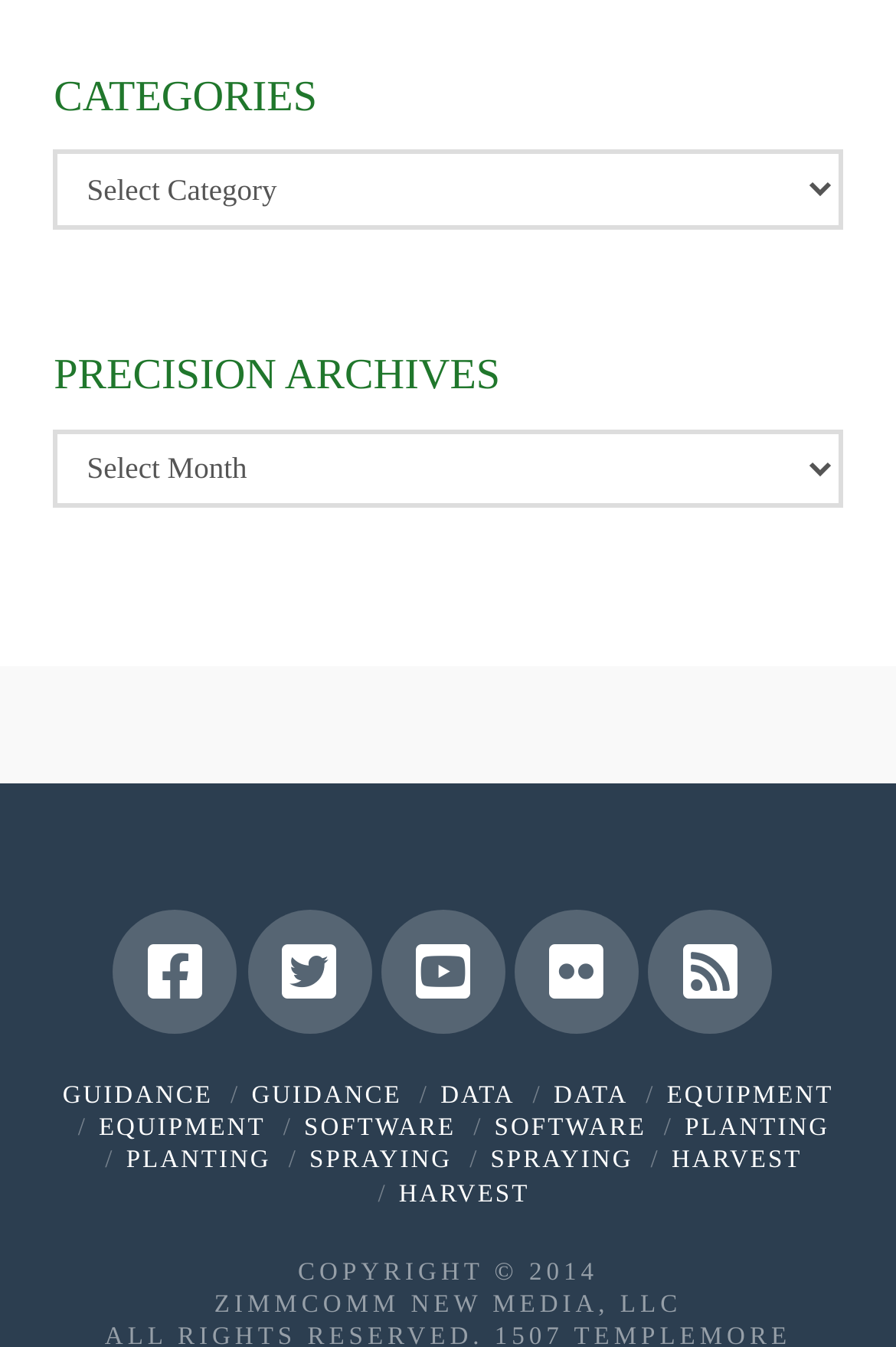What are the main topics covered on this webpage? Analyze the screenshot and reply with just one word or a short phrase.

Guidance, Data, Equipment, Software, Planting, Spraying, Harvest